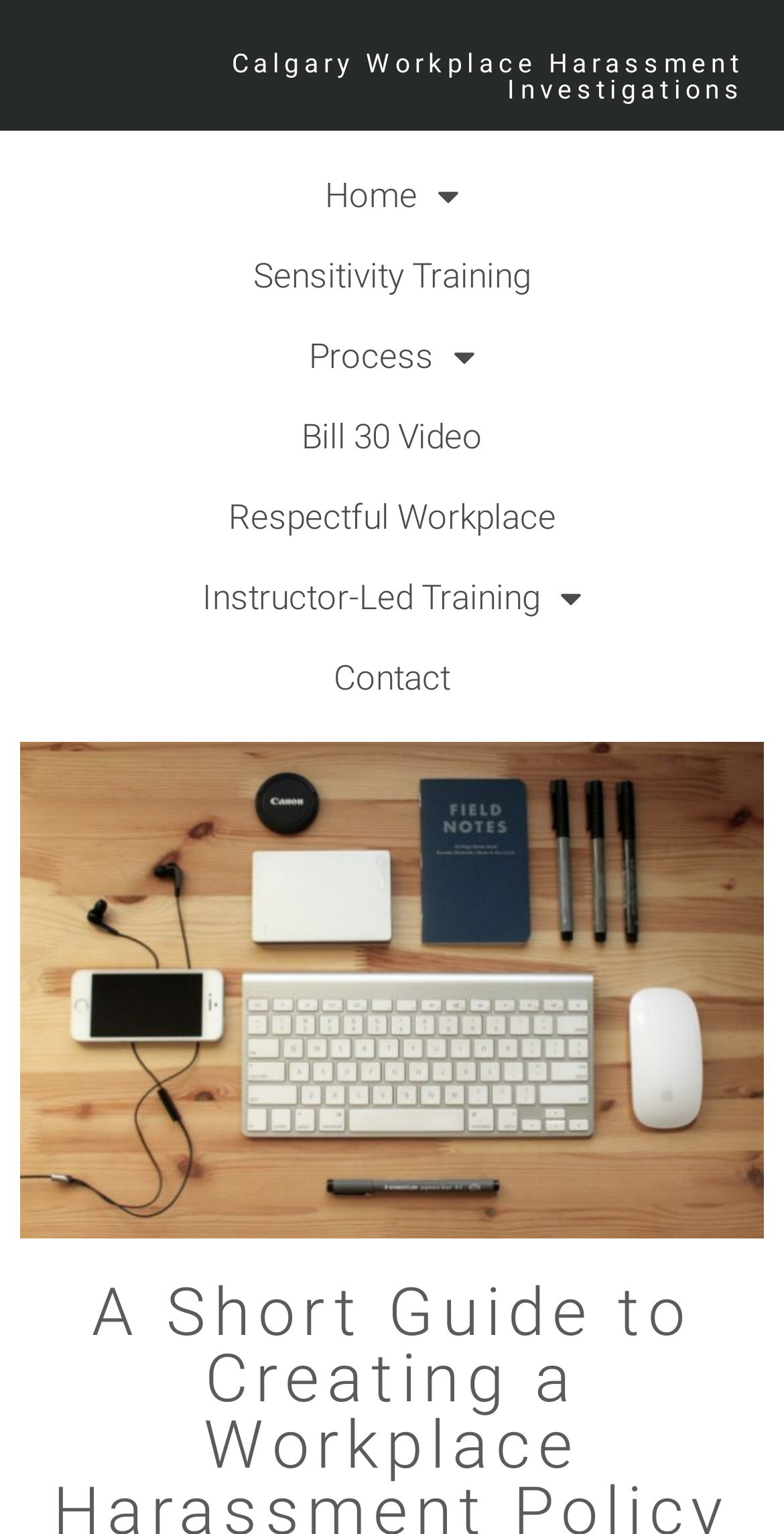Identify the first-level heading on the webpage and generate its text content.

Calgary Workplace Harassment Investigations